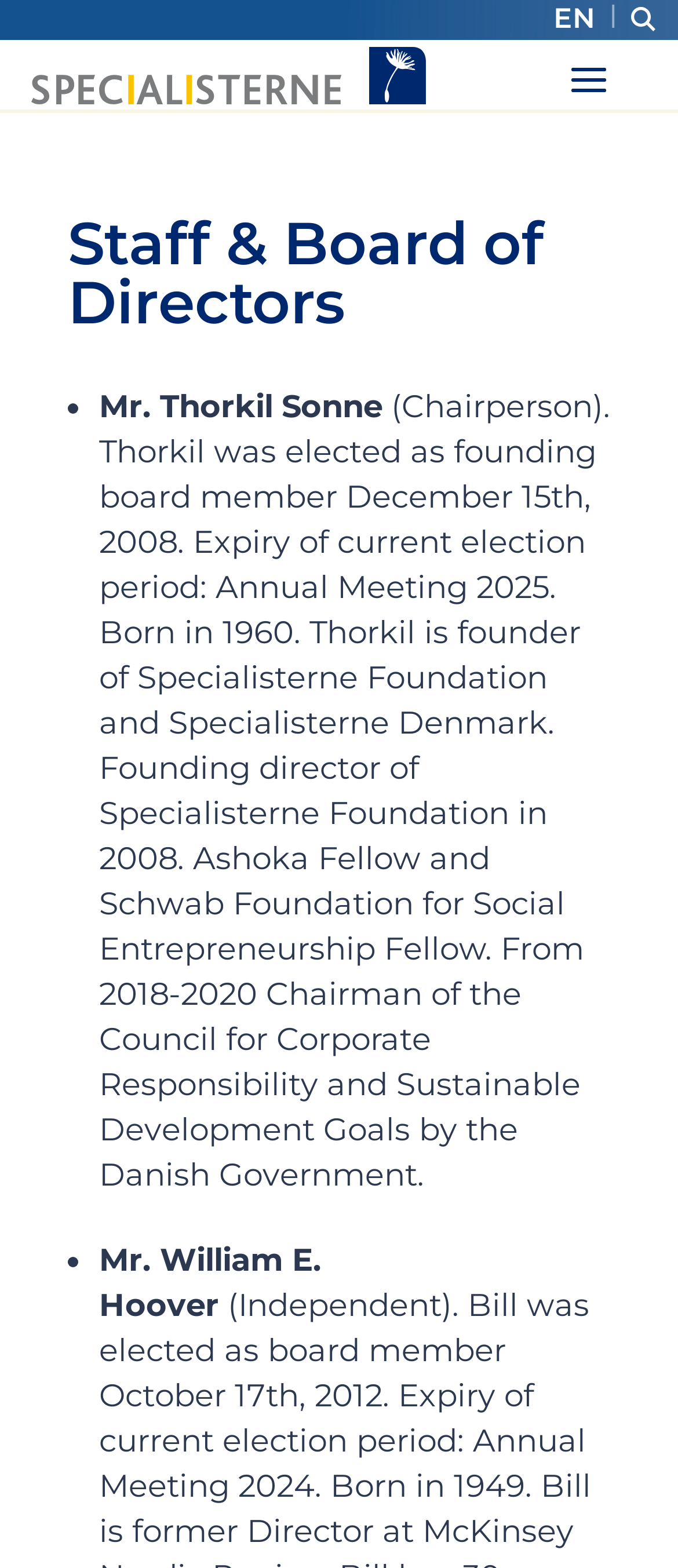Generate a thorough caption that explains the contents of the webpage.

The webpage is about the Staff and Board of Directors of Specialisterne Foundation. At the top right corner, there is a language selection option with "EN" as the current selection. Next to it, there is a small image. On the top left, there is a link.

The main content of the webpage is a list of staff and board members, with each member's information presented in a similar format. The list starts with a heading "Staff & Board of Directors" at the top center of the page. The first member listed is Mr. Thorkil Sonne, who is the Chairperson of the board. His name and title are followed by a brief biography, which includes his background, achievements, and roles in various organizations. The biography is a block of text that spans almost the entire width of the page.

Below Mr. Sonne's biography, there is another list marker, indicating the start of the next member's information. The second member listed is Mr. William E. Hoover. His name is presented in a similar format to Mr. Sonne's, with a brief description or biography likely to follow, although it is not fully shown in the provided accessibility tree.